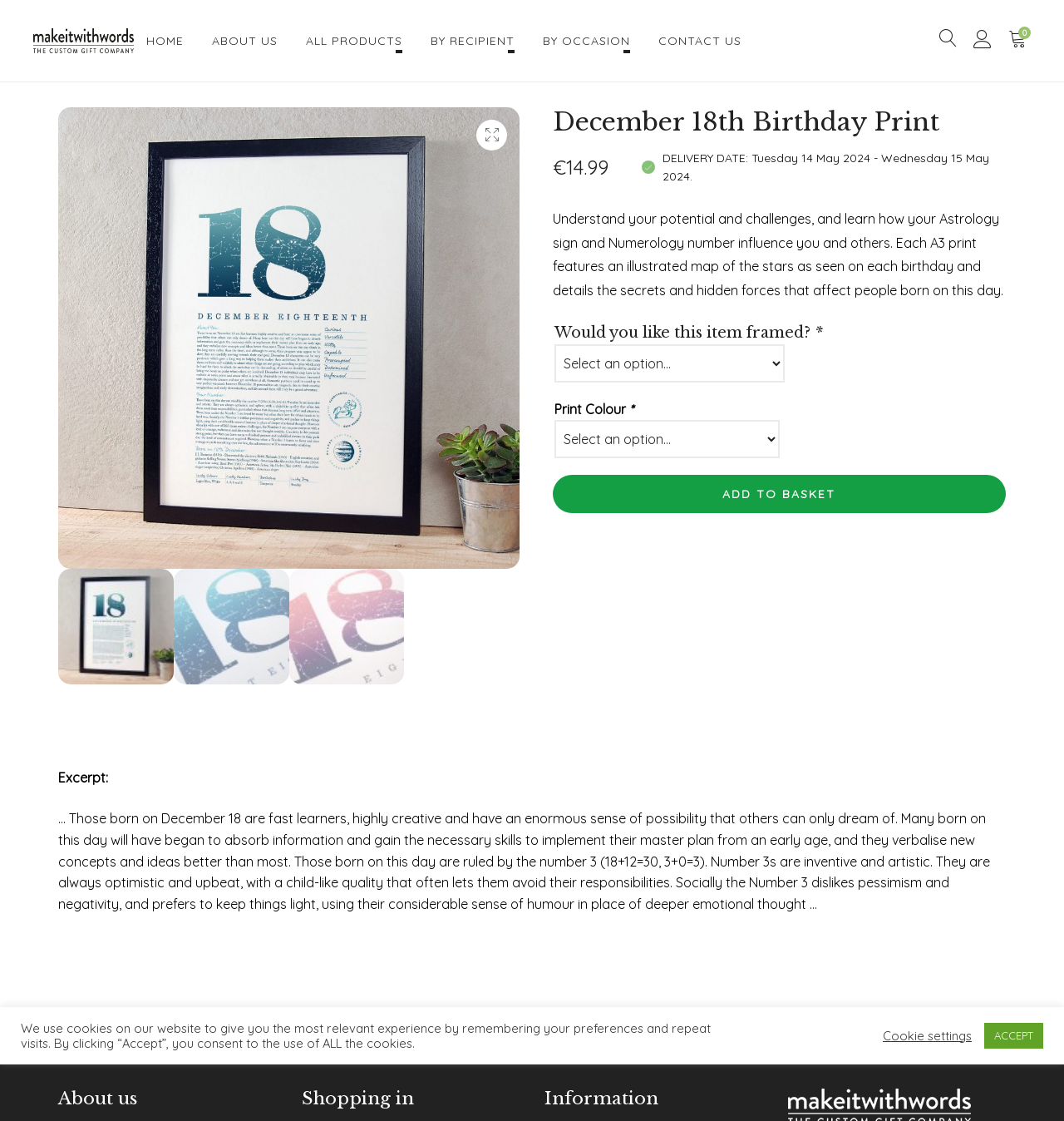Find the bounding box coordinates of the area that needs to be clicked in order to achieve the following instruction: "Click the 'Menu' link". The coordinates should be specified as four float numbers between 0 and 1, i.e., [left, top, right, bottom].

None